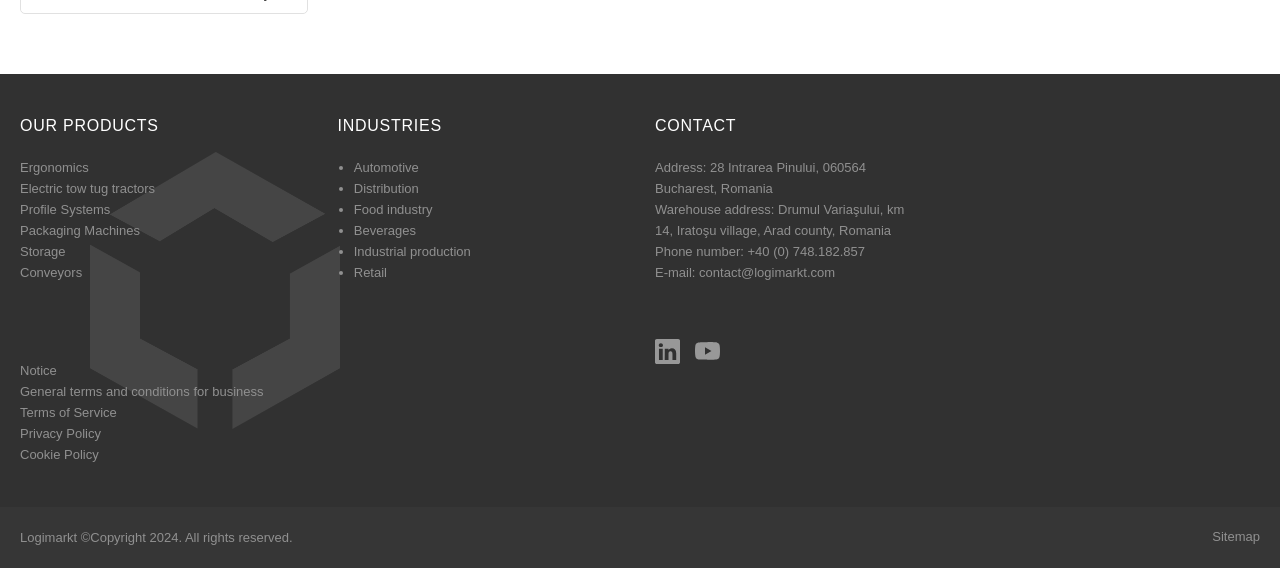What social media platforms does Logimarkt have?
Provide a thorough and detailed answer to the question.

Under the 'Footer Social Links Menu', there are links to Logimarkt's social media profiles, which are LinkedIn and YouTube.